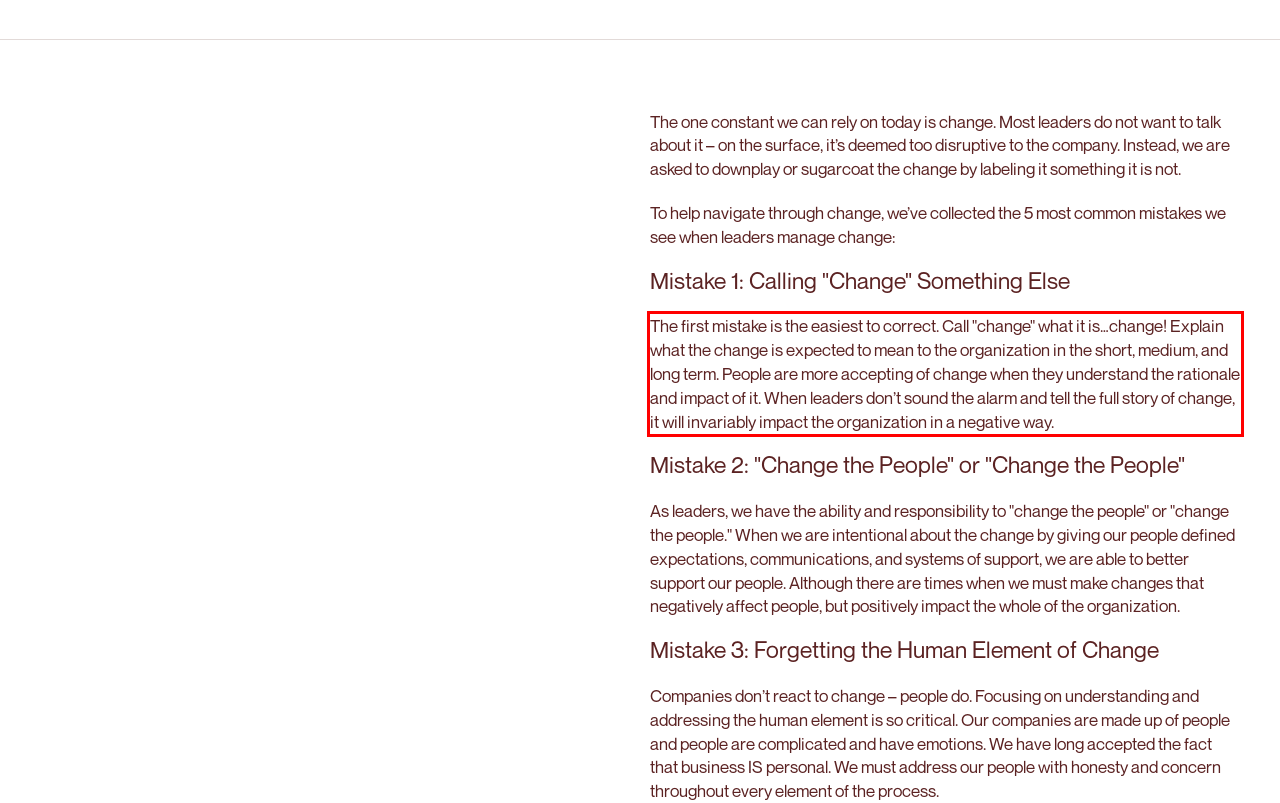Please extract the text content from the UI element enclosed by the red rectangle in the screenshot.

The first mistake is the easiest to correct. Call "change" what it is…change! Explain what the change is expected to mean to the organization in the short, medium, and long term. People are more accepting of change when they understand the rationale and impact of it. When leaders don’t sound the alarm and tell the full story of change, it will invariably impact the organization in a negative way.